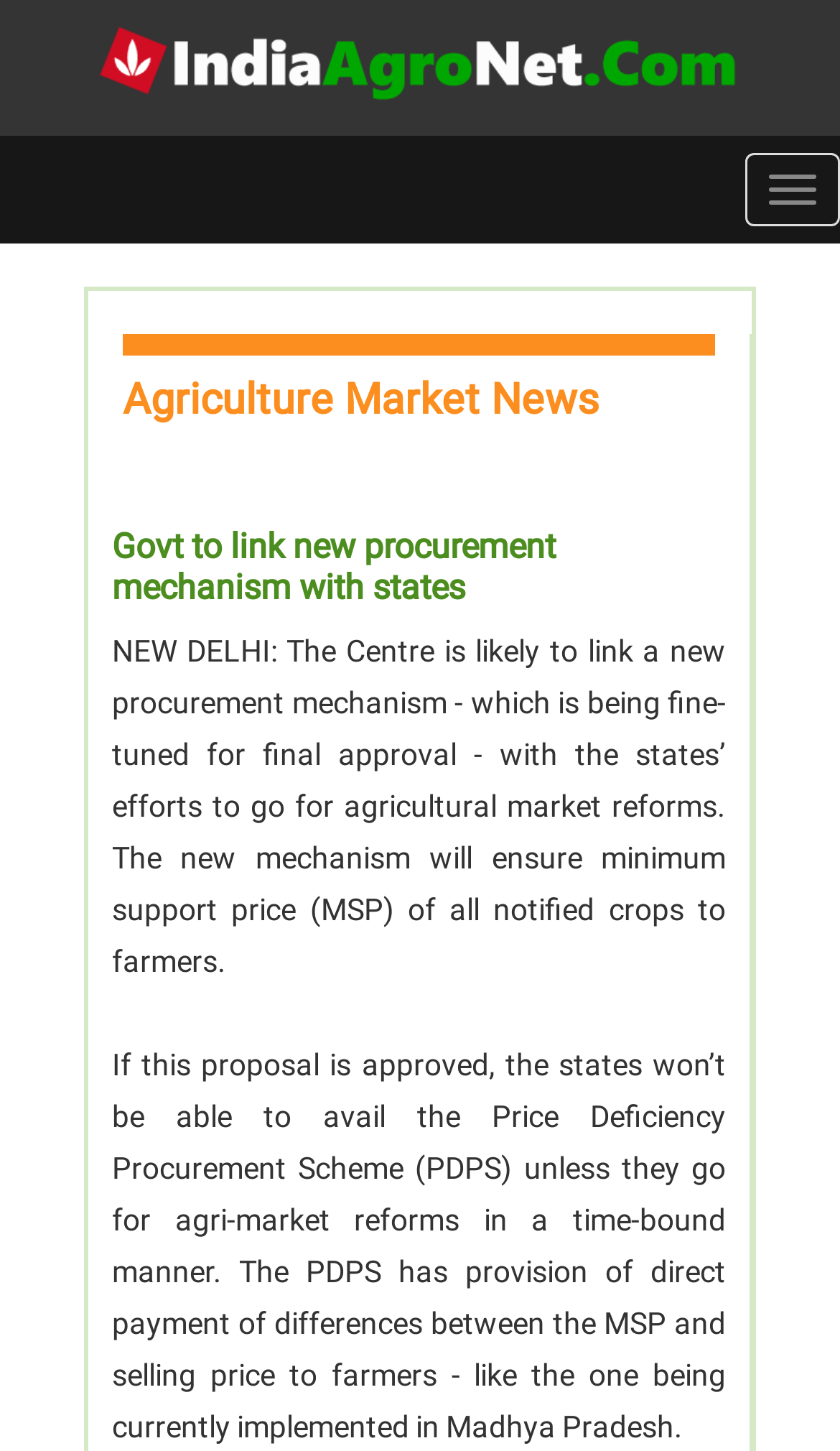Respond with a single word or phrase:
Where is the PDPS currently implemented?

Madhya Pradesh